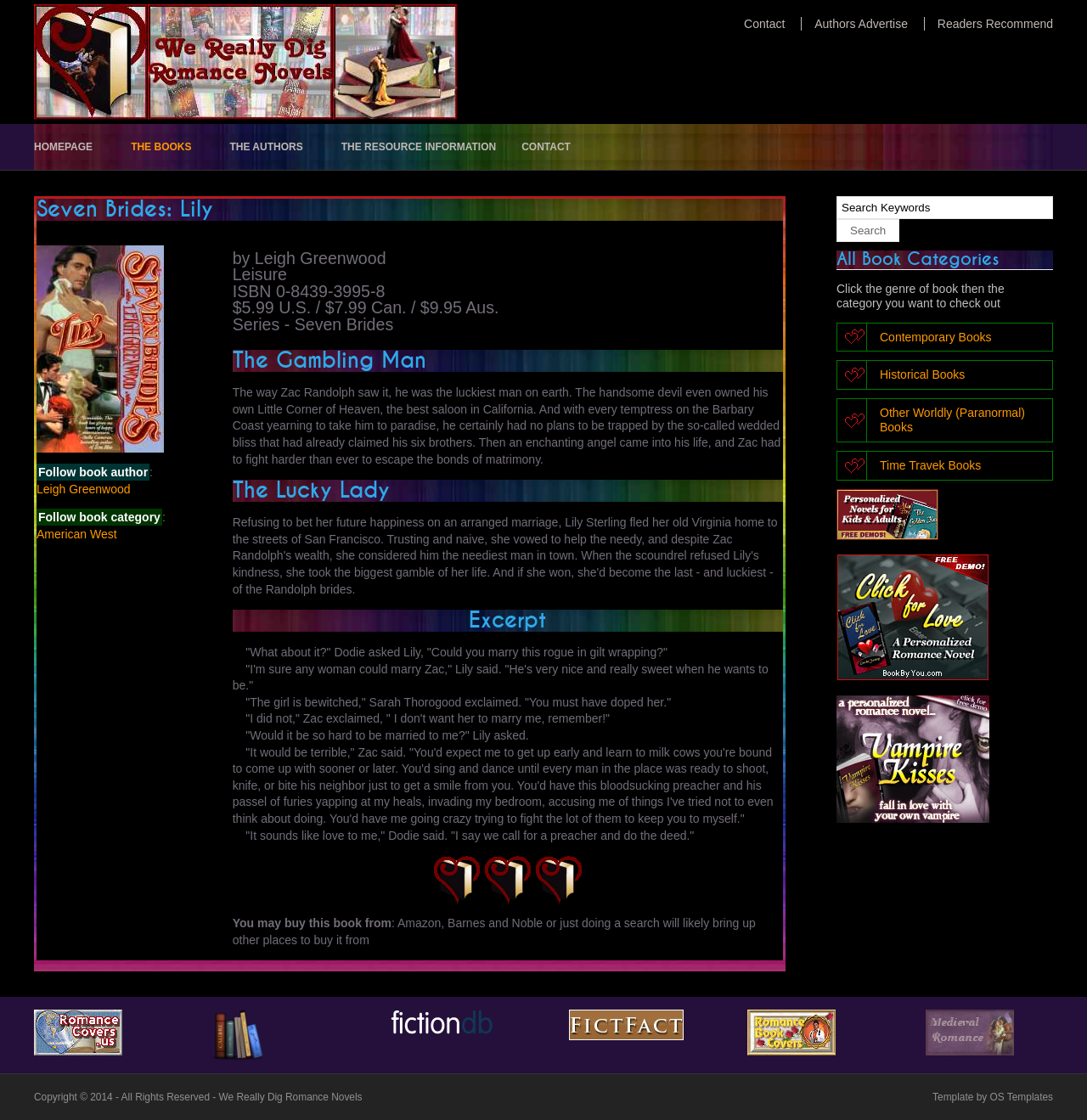Can you look at the image and give a comprehensive answer to the question:
Who is the author of the book?

The author of the book can be found in the static text element with the text 'by Leigh Greenwood' which is located below the book title and above the book description.